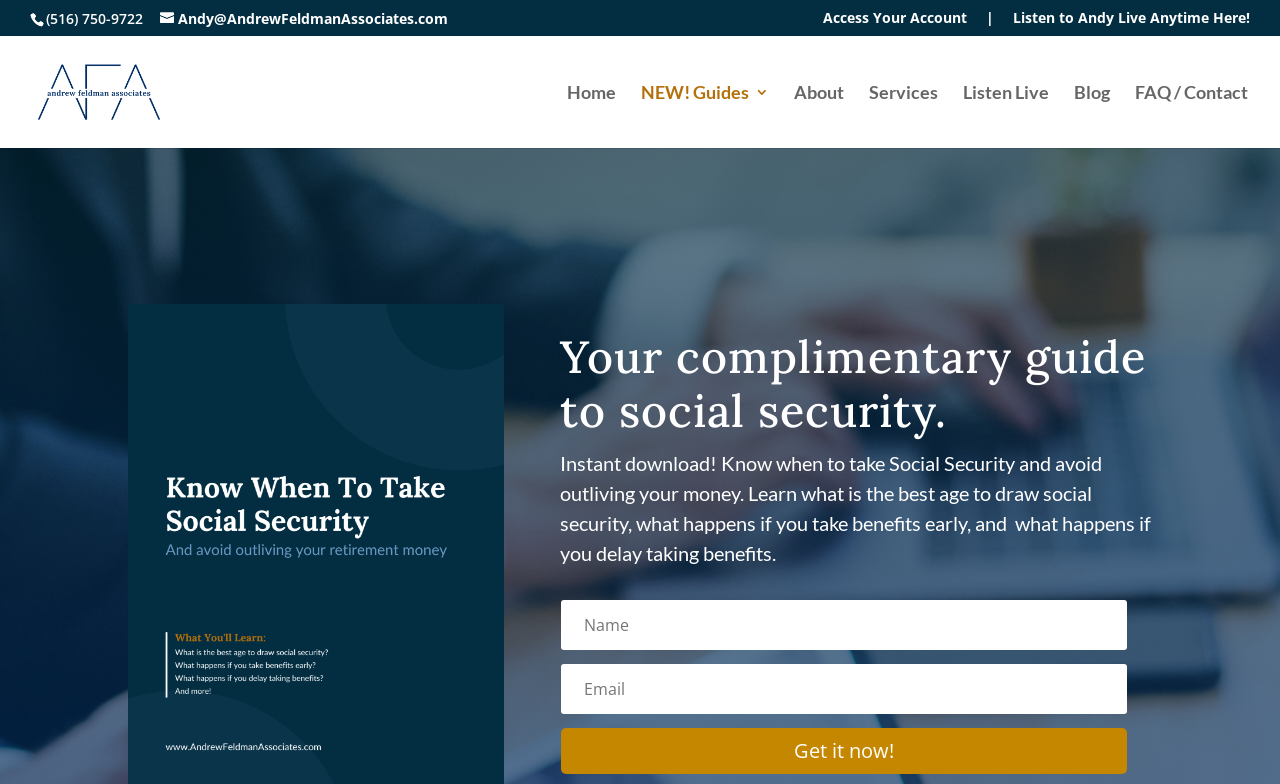Pinpoint the bounding box coordinates of the area that must be clicked to complete this instruction: "Listen to Andy live anytime".

[0.791, 0.013, 0.977, 0.045]